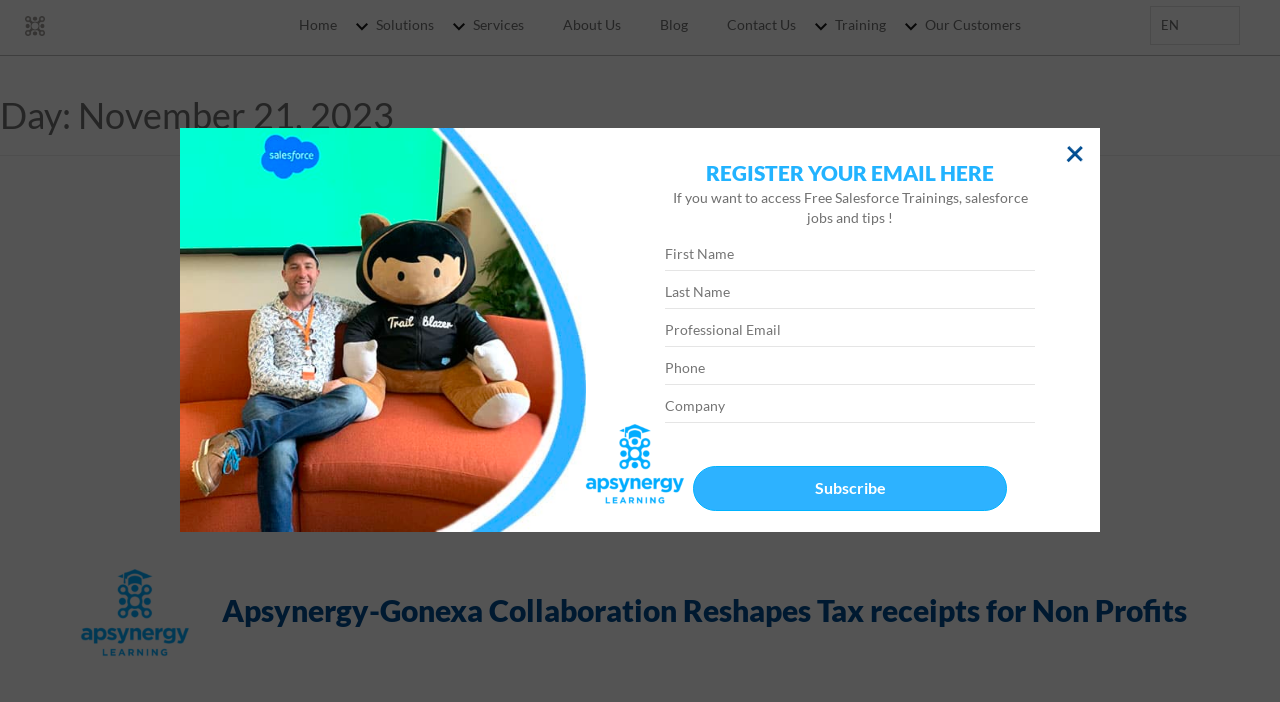What is the text above the 'Subscribe' button?
Using the image as a reference, give a one-word or short phrase answer.

REGISTER YOUR EMAIL HERE